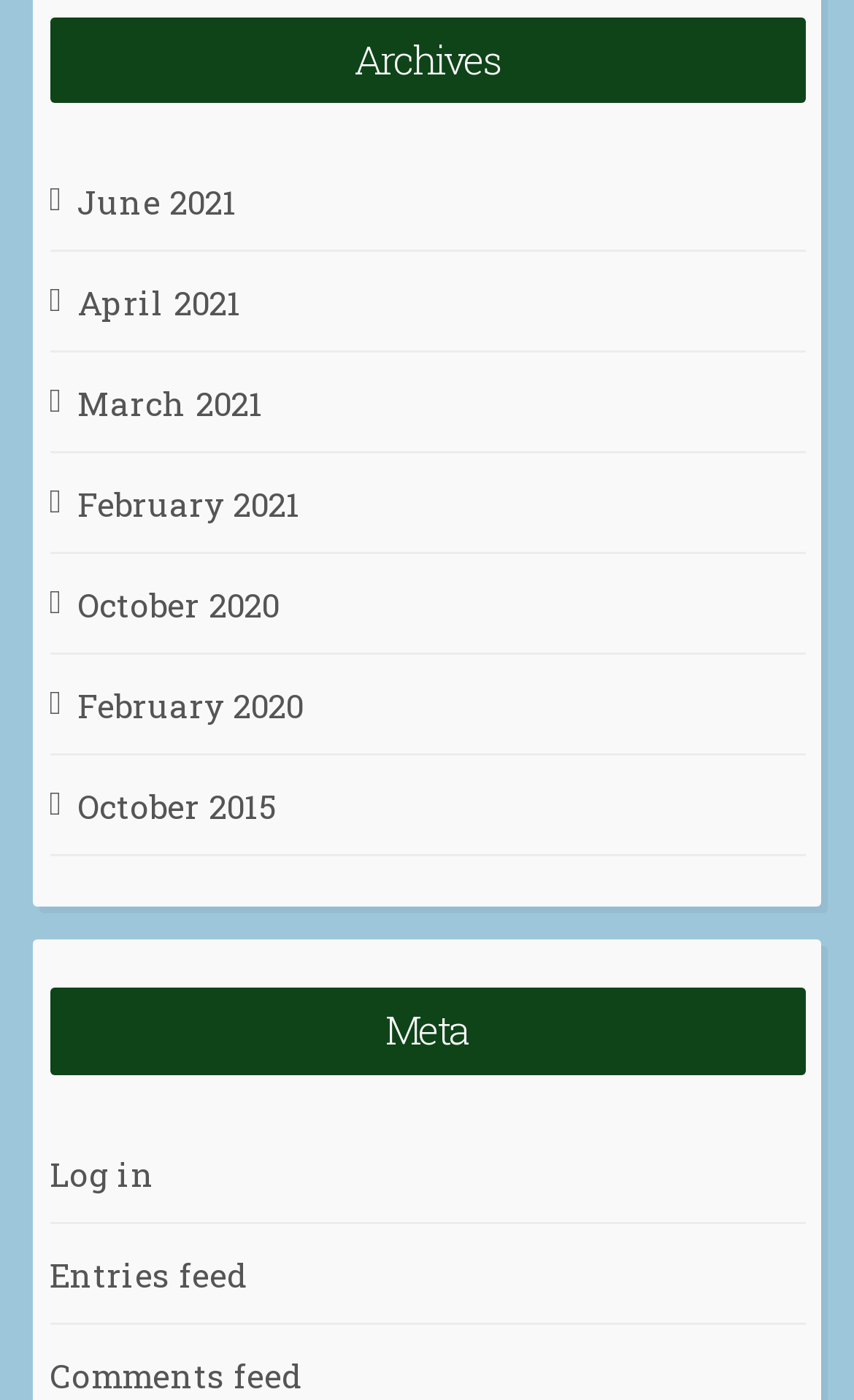What is the purpose of the 'Log in' link?
Provide a thorough and detailed answer to the question.

The 'Log in' link is likely intended for users to access restricted content or personalized features on the website. By clicking on this link, users can enter their credentials to log in to the website.